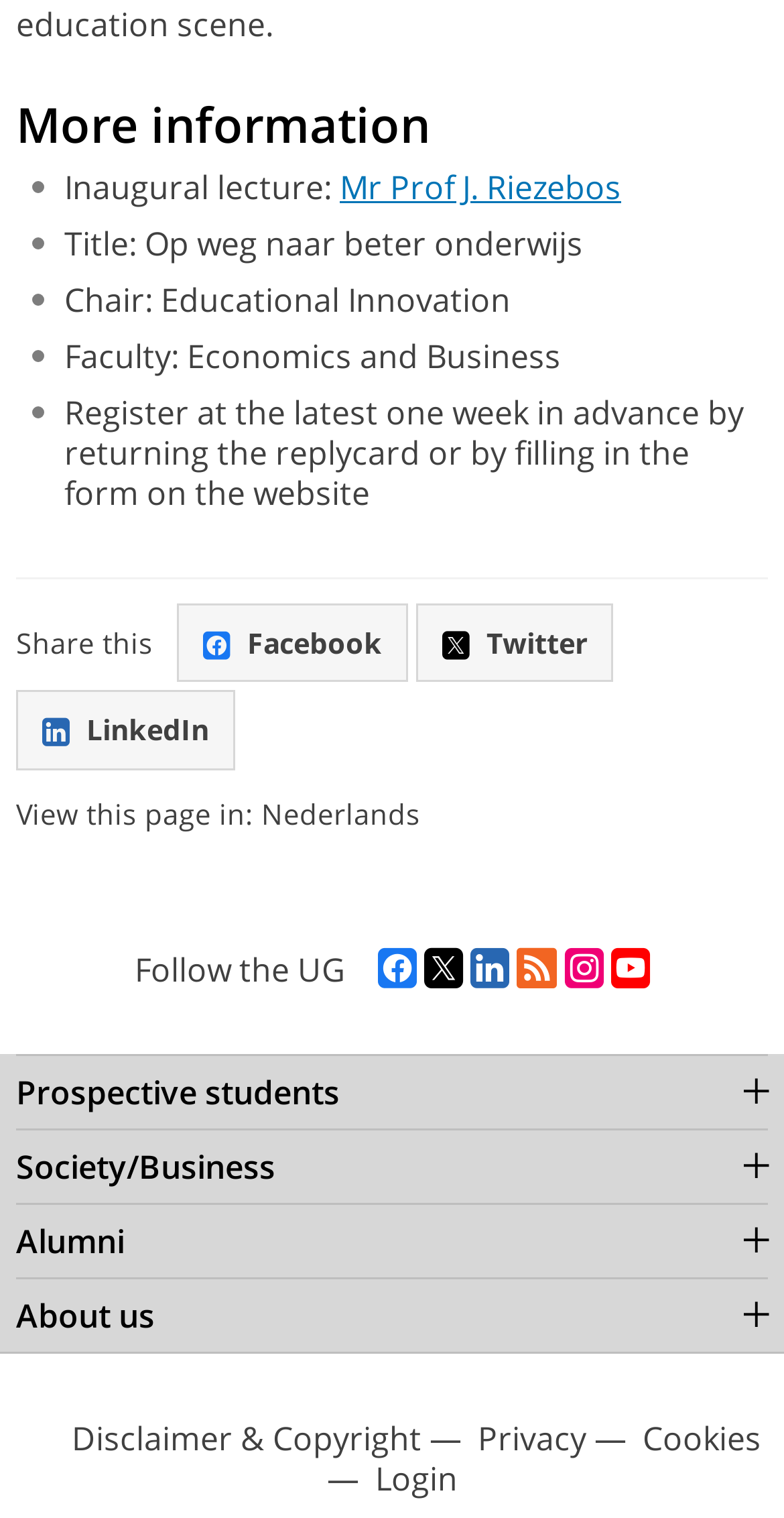Pinpoint the bounding box coordinates of the clickable area necessary to execute the following instruction: "view recent posts". The coordinates should be given as four float numbers between 0 and 1, namely [left, top, right, bottom].

None